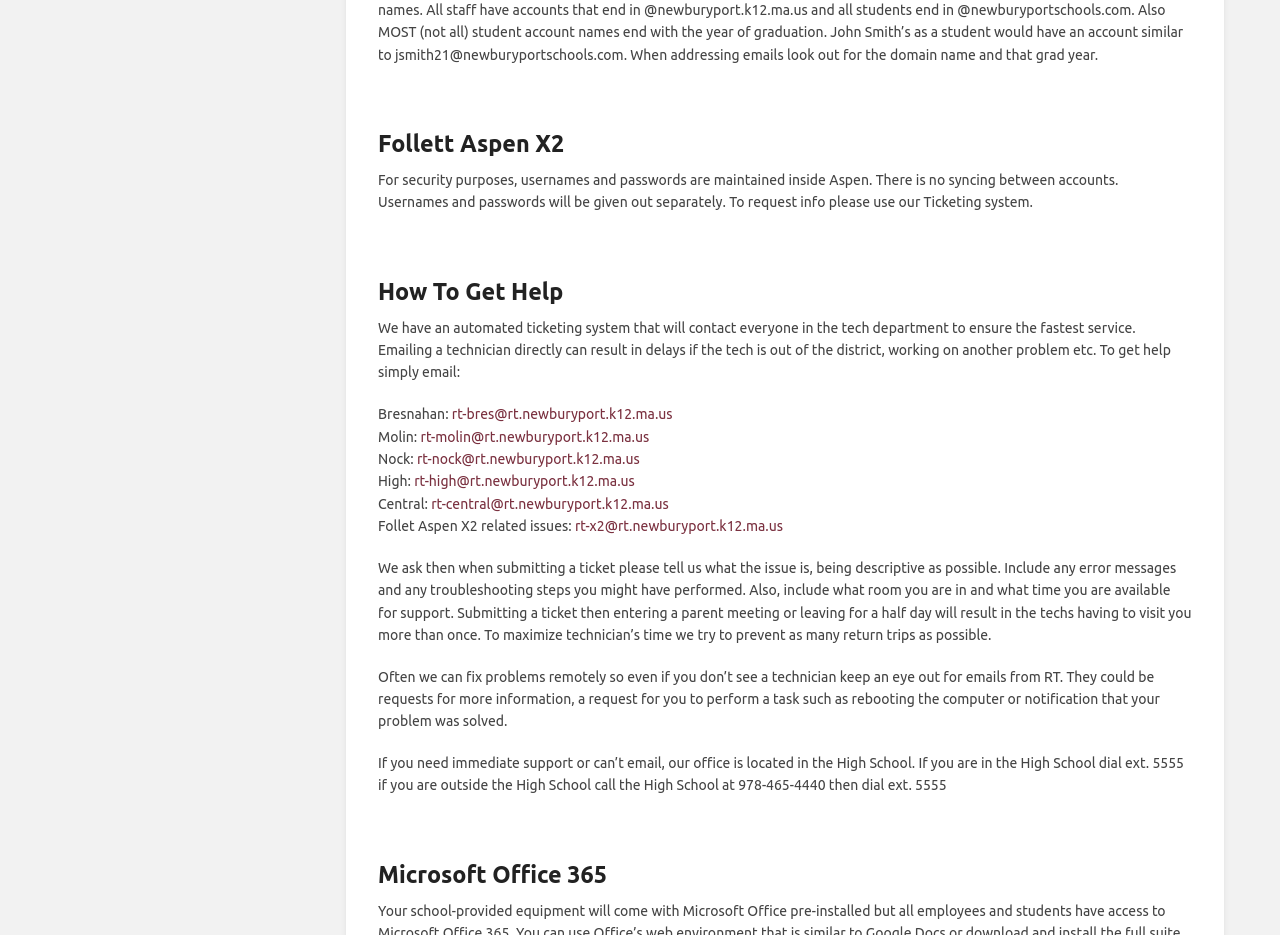Look at the image and give a detailed response to the following question: What should users do if they don’t see a technician?

If users don’t see a technician, they should keep an eye out for emails from RT. The tech department may be able to fix problems remotely and may request more information or ask users to perform a task, such as rebooting the computer. Users should also be aware that their problem may have been solved, and they should check their emails for notifications.